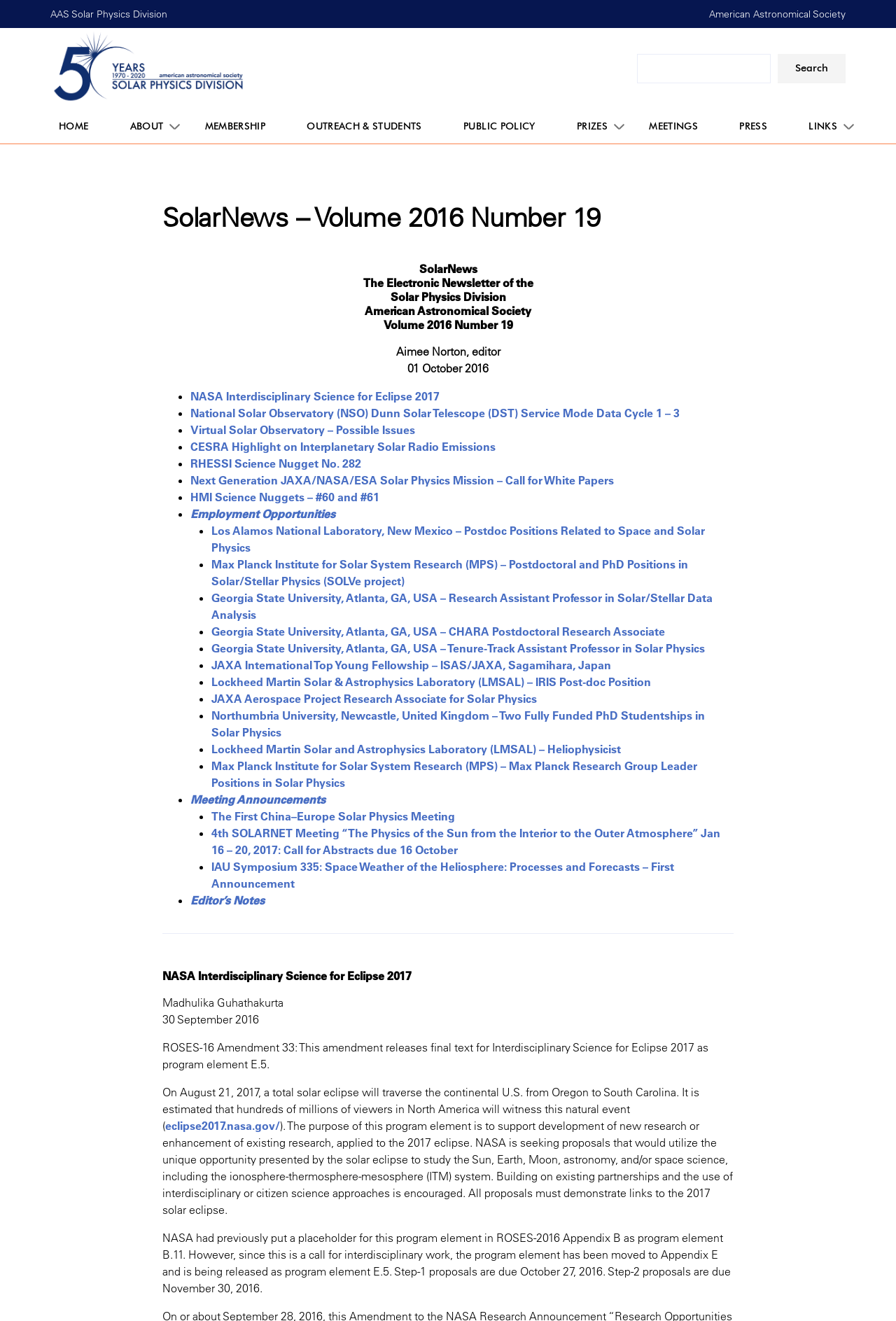What is the editor's name?
Relying on the image, give a concise answer in one word or a brief phrase.

Aimee Norton